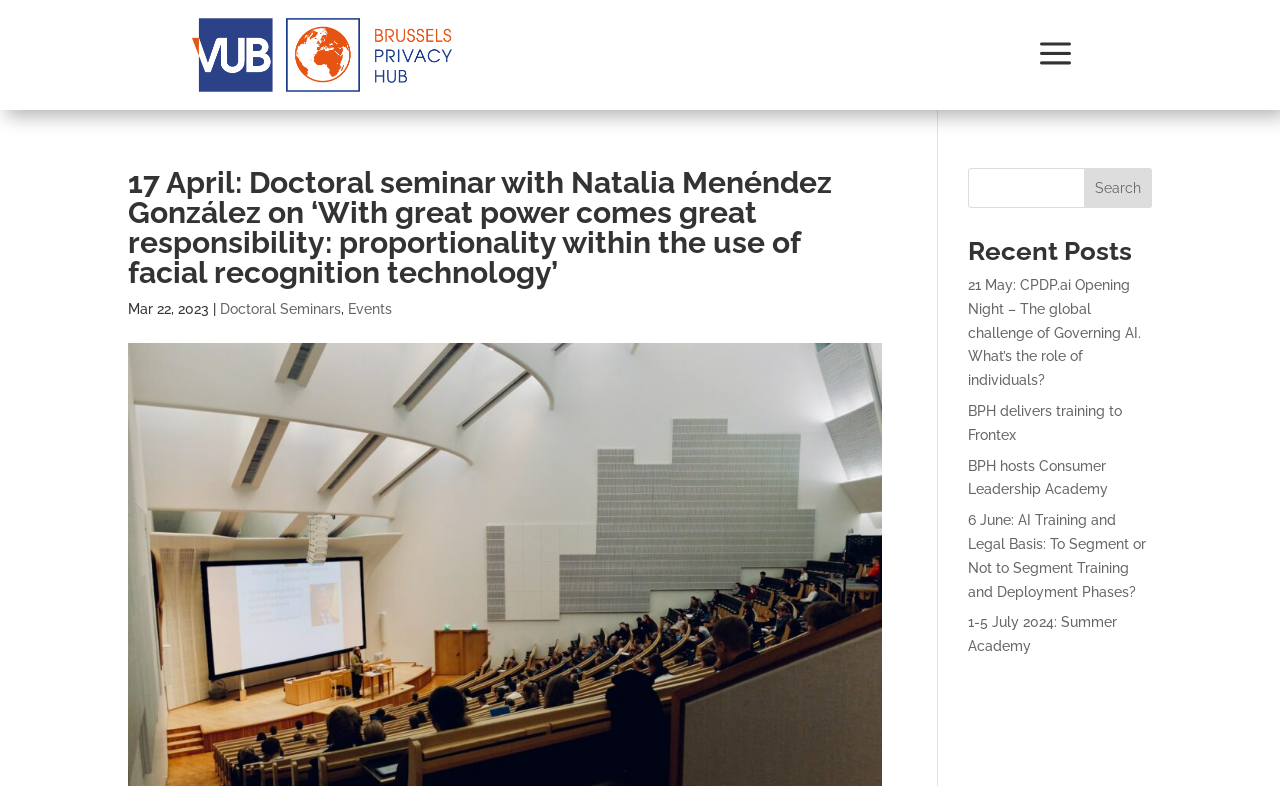Detail the various sections and features present on the webpage.

The webpage appears to be a blog or news website, specifically the Brussels Privacy Hub, with a focus on events and seminars related to privacy and technology. 

At the top left, there is a vertical menu with two items: "Image" and "a Icon Font". The "Image" item has an associated image. 

Below the menu, there is a heading that reads "17 April: Doctoral seminar with Natalia Menéndez González on ‘With great power comes great responsibility: proportionality within the use of facial recognition technology’". This heading is followed by a date "Mar 22, 2023" and a series of links, including "Doctoral Seminars" and "Events". 

On the top right, there is a search bar with a "Search" button. 

Below the search bar, there is a heading that reads "Recent Posts". This section contains five links to recent posts, including "21 May: CPDP.ai Opening Night – The global challenge of Governing AI. What’s the role of individuals?", "BPH delivers training to Frontex", "BPH hosts Consumer Leadership Academy", "6 June: AI Training and Legal Basis: To Segment or Not to Segment Training and Deployment Phases?", and "1-5 July 2024: Summer Academy".